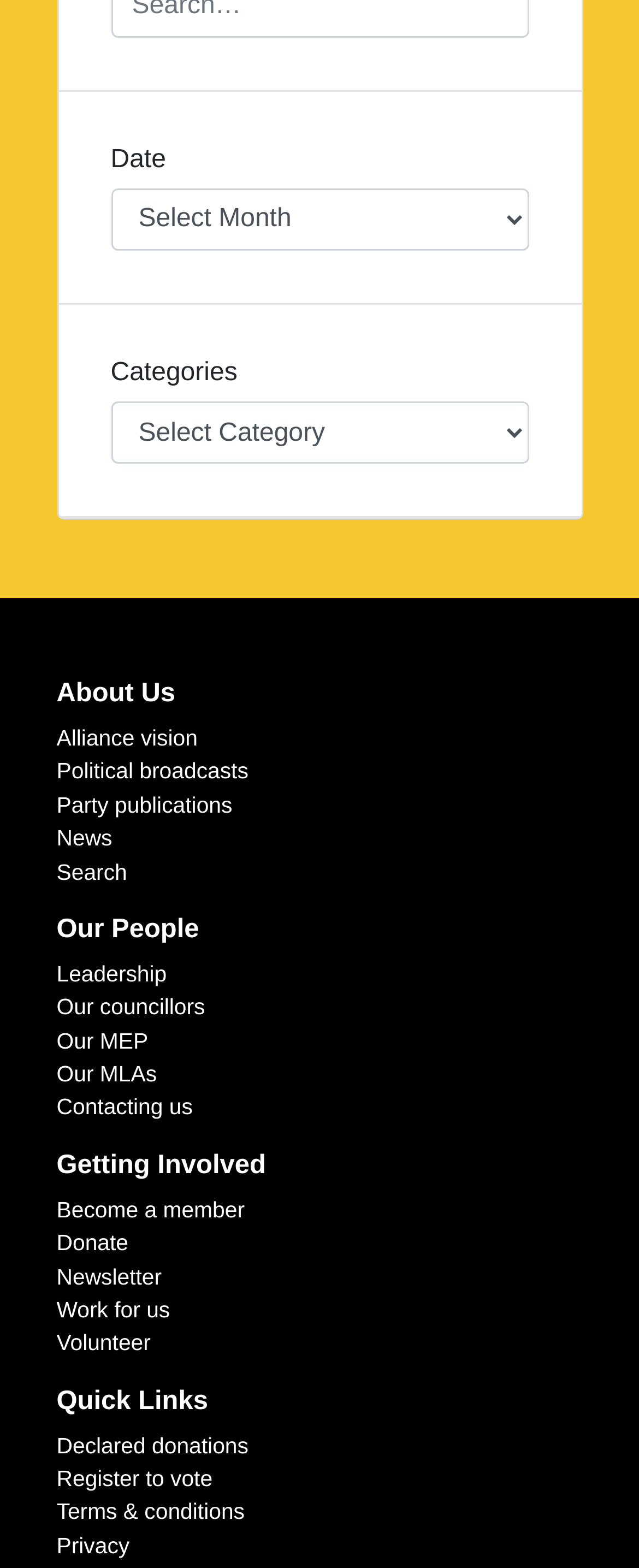Please locate the bounding box coordinates of the element that should be clicked to achieve the given instruction: "Choose a category".

[0.173, 0.256, 0.827, 0.296]